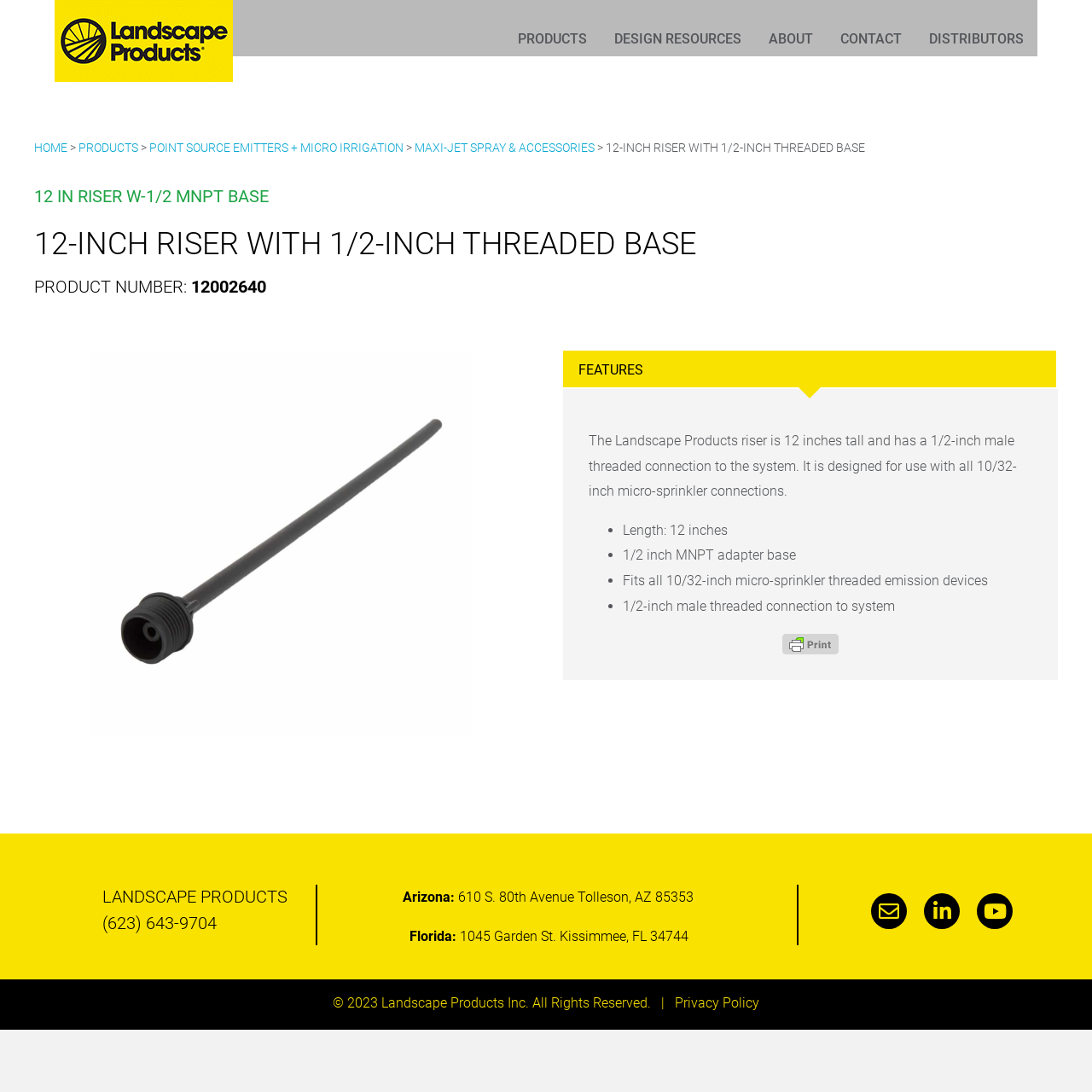Give a detailed account of the webpage.

This webpage is about a 12-inch riser with a 1/2-inch threaded base, a product offered by Landscape Products Inc. At the top left corner, there is a logo of Landscape Products Inc. accompanied by a link to the company's homepage. Next to it, there is a navigation menu with links to various sections of the website, including "PRODUCTS", "DESIGN RESOURCES", "ABOUT", "CONTACT", and "DISTRIBUTORS".

Below the navigation menu, there is a breadcrumb trail with links to "HOME" and "PRODUCTS". The main content of the page is divided into two sections. On the left, there is a product description section with a heading "12-INCH RISER WITH 1/2-INCH THREADED BASE" and a product number "12002640". Below the product number, there is an image of the product.

On the right side of the page, there is a tab list with a single tab "FEATURES" selected by default. The tab panel displays a detailed description of the product, including its features and specifications. The description is organized in a list format with bullet points, highlighting the product's length, adapter base, and compatibility with micro-sprinkler emission devices.

At the bottom of the page, there is a footer section with contact information, including phone numbers and addresses for the company's locations in Arizona and Florida. There is also a copyright notice and a link to the company's privacy policy.